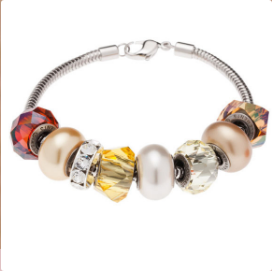Answer the question below with a single word or a brief phrase: 
What is the original price of this bracelet?

$349